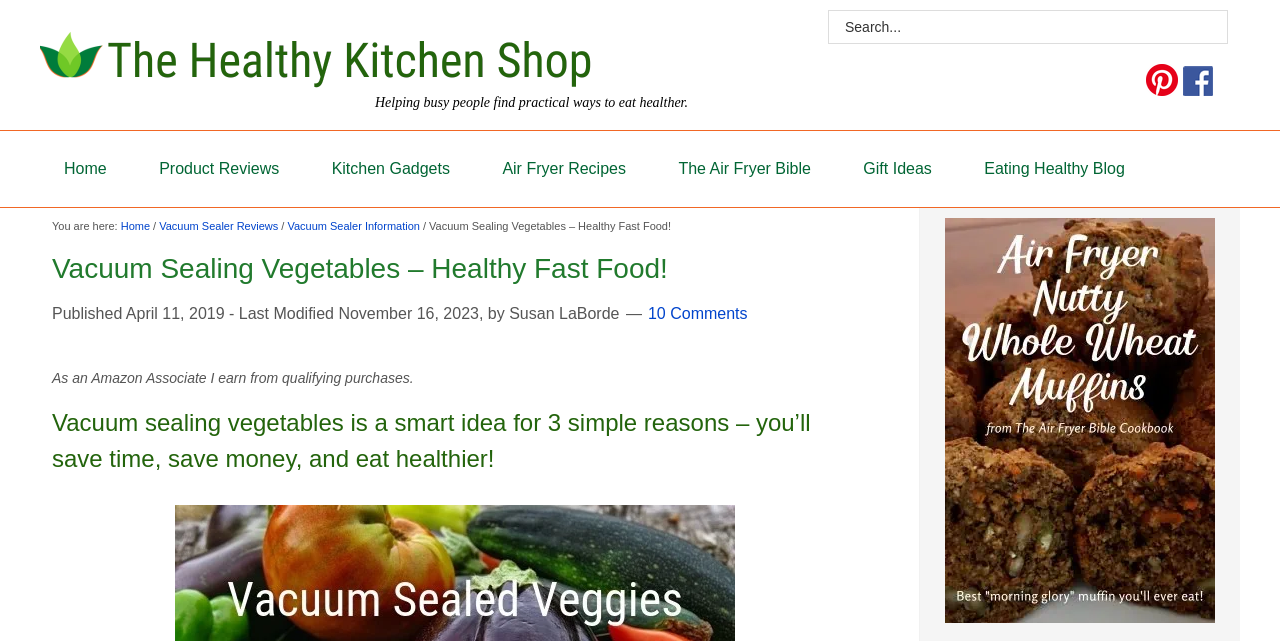What is the name of the website?
Refer to the screenshot and answer in one word or phrase.

The Healthy Kitchen Shop